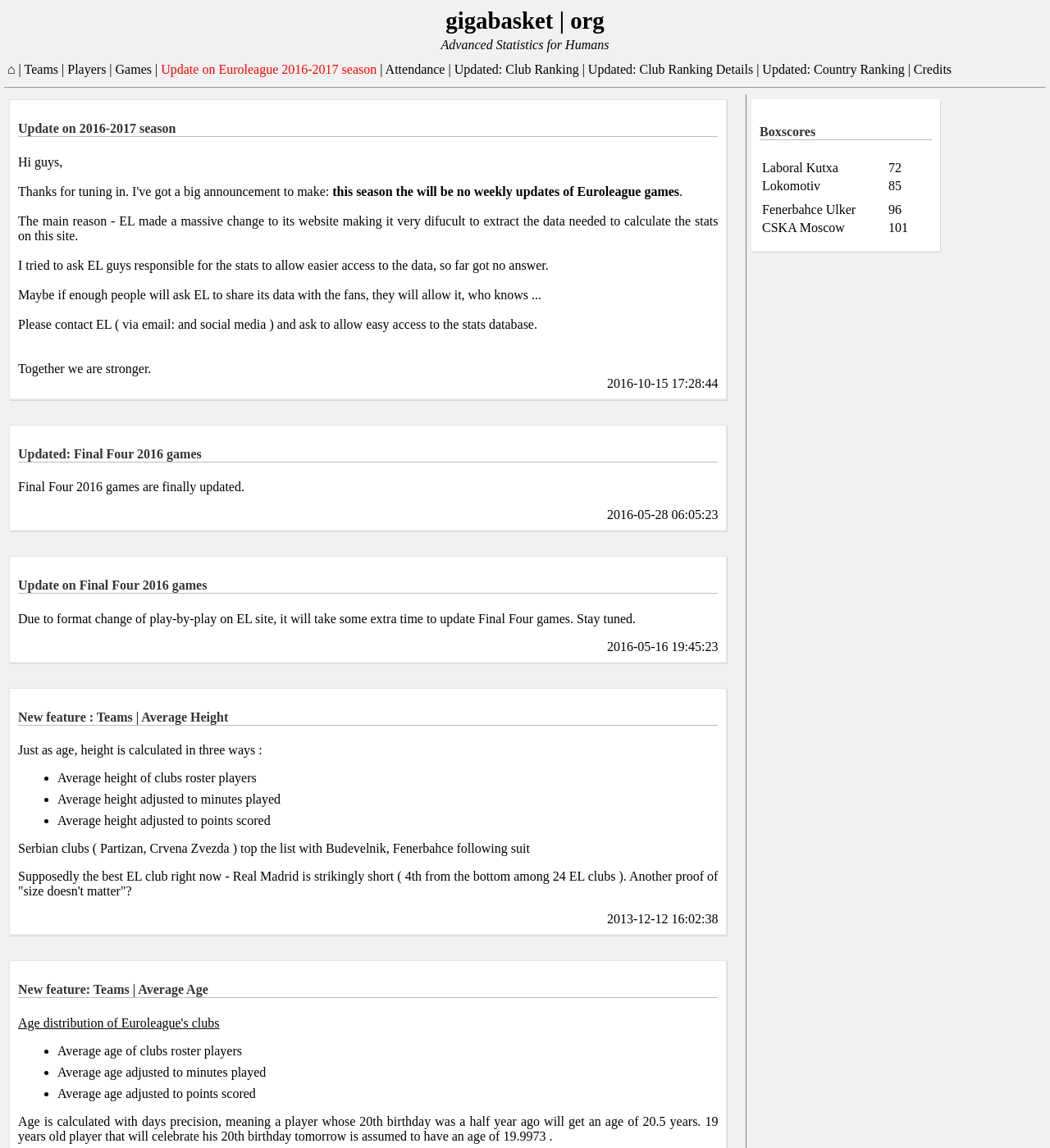What is the average height calculation method?
Ensure your answer is thorough and detailed.

I read the text under the 'New feature : Teams | Average Height' heading and found that the average height is calculated in three ways: average height of clubs roster players, average height adjusted to minutes played, and average height adjusted to points scored.